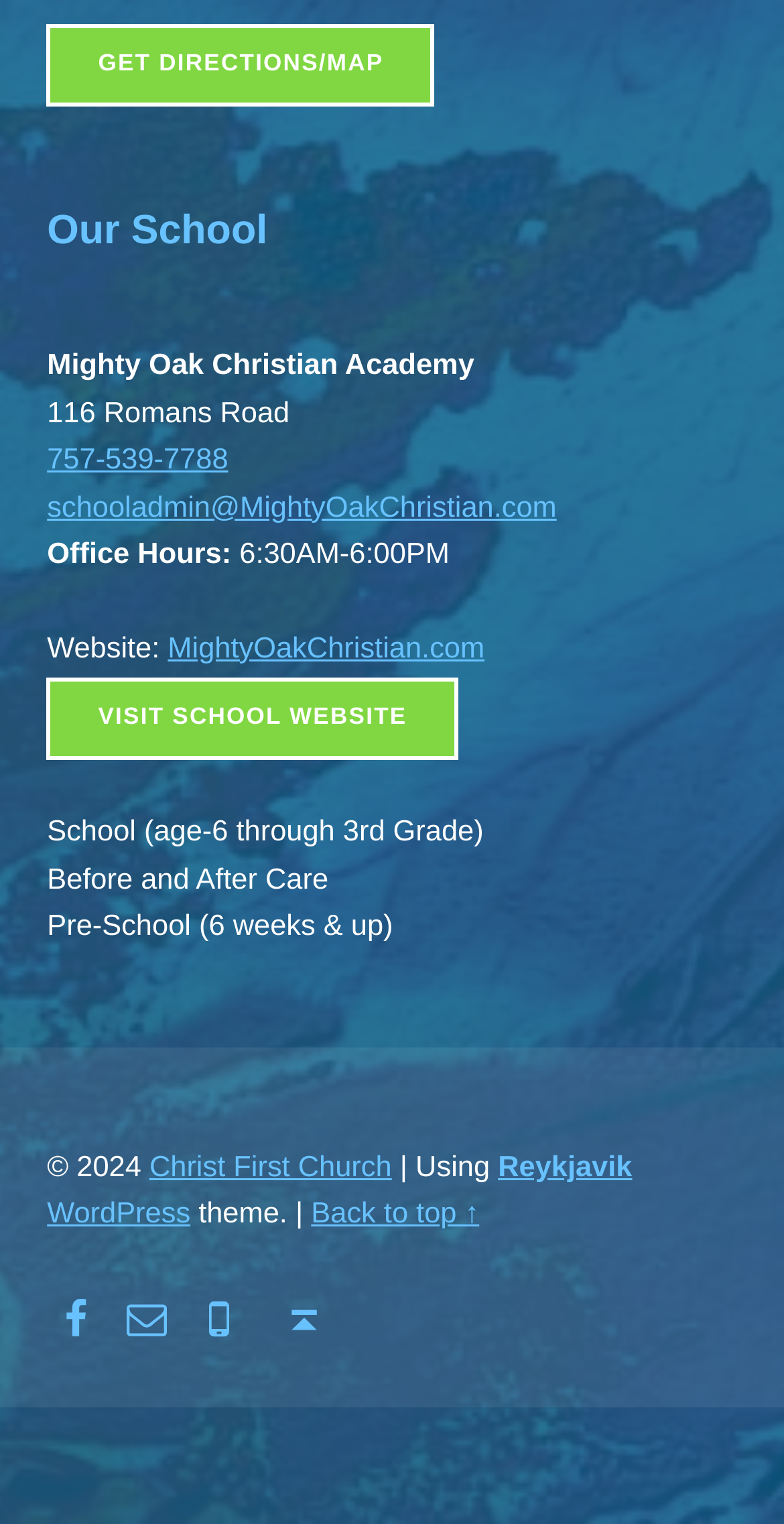Pinpoint the bounding box coordinates of the clickable area needed to execute the instruction: "Call the school". The coordinates should be specified as four float numbers between 0 and 1, i.e., [left, top, right, bottom].

[0.06, 0.292, 0.291, 0.313]